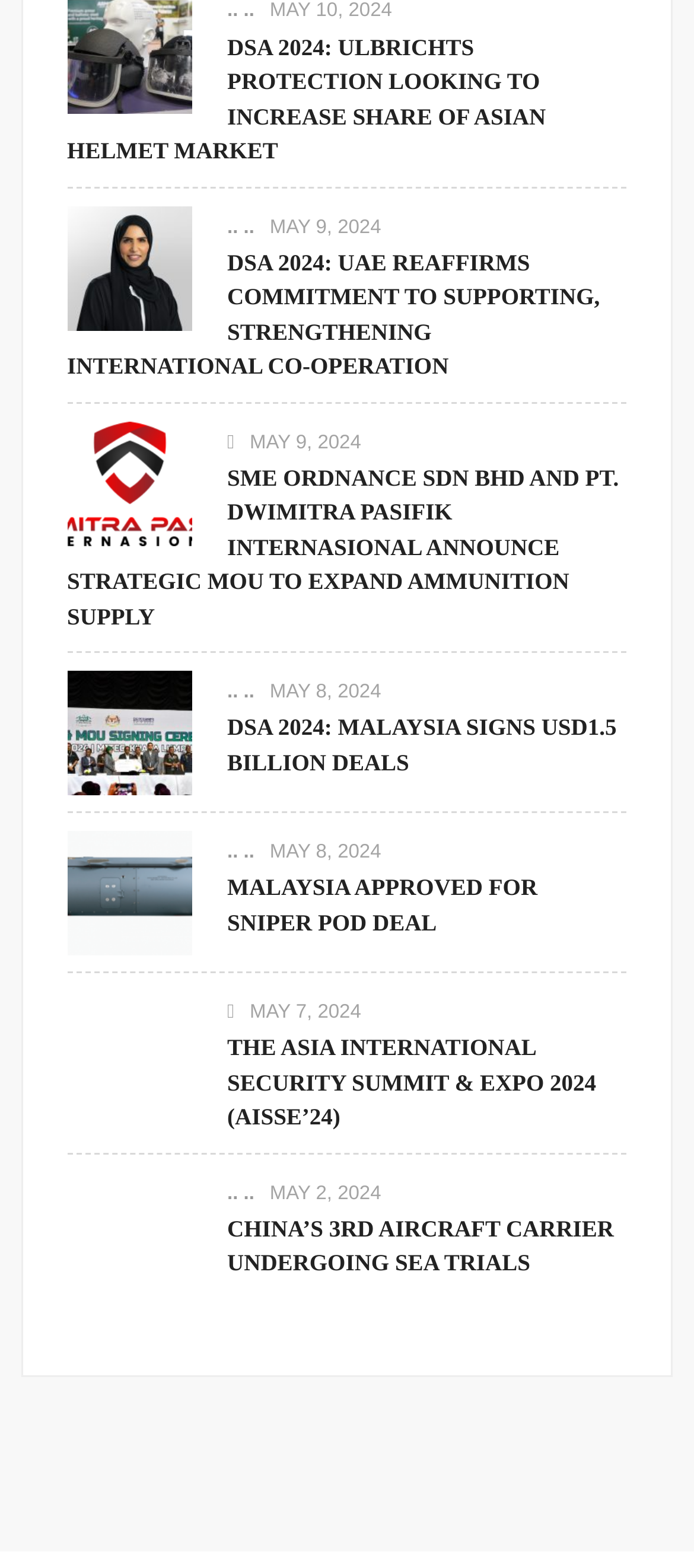Please find and report the bounding box coordinates of the element to click in order to perform the following action: "Check the news about China’s 3rd Aircraft Carrier Undergoing Sea Trials". The coordinates should be expressed as four float numbers between 0 and 1, in the format [left, top, right, bottom].

[0.097, 0.777, 0.276, 0.797]